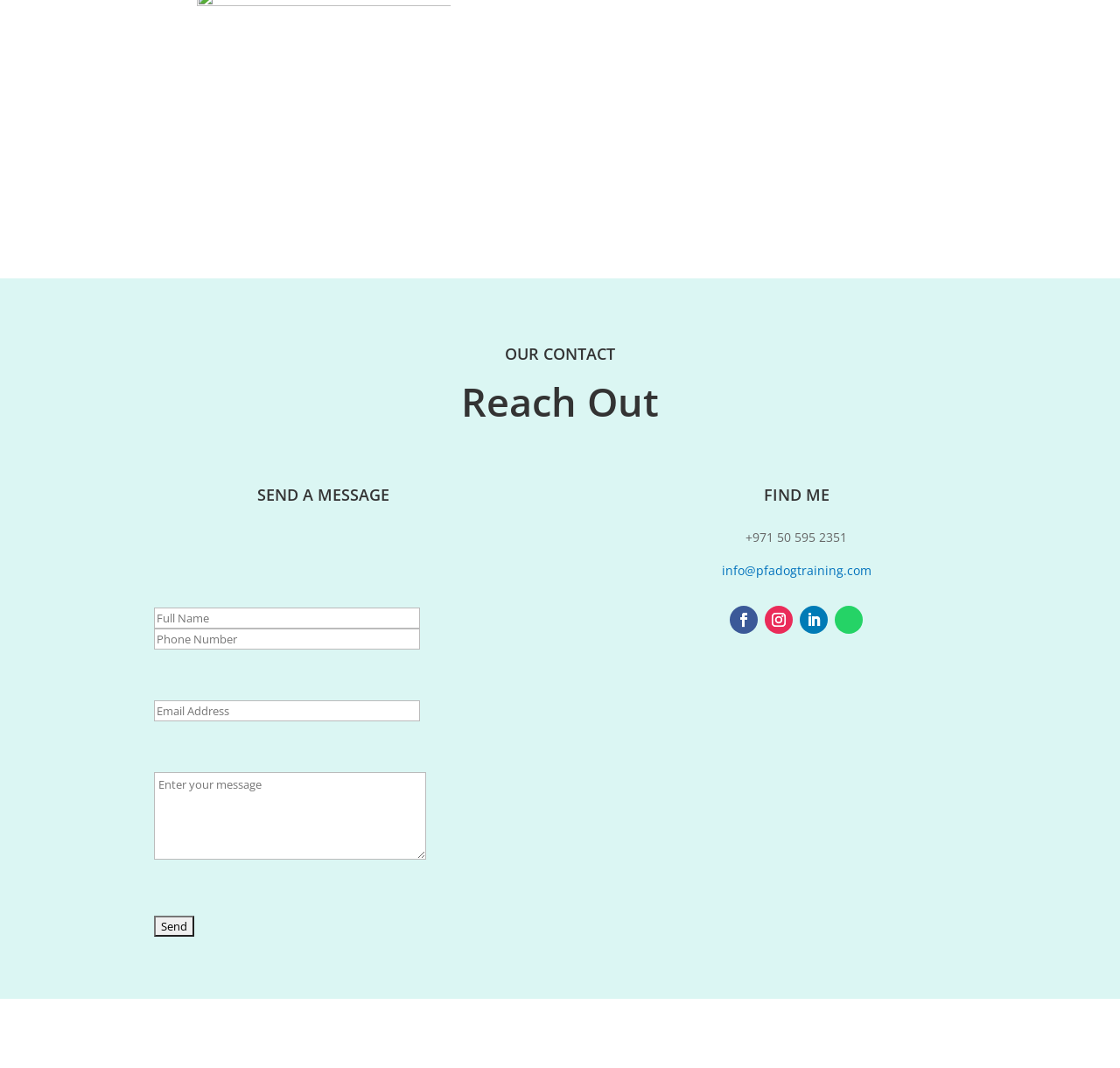Predict the bounding box coordinates of the area that should be clicked to accomplish the following instruction: "Read the Bio description". The bounding box coordinates should consist of four float numbers between 0 and 1, i.e., [left, top, right, bottom].

None